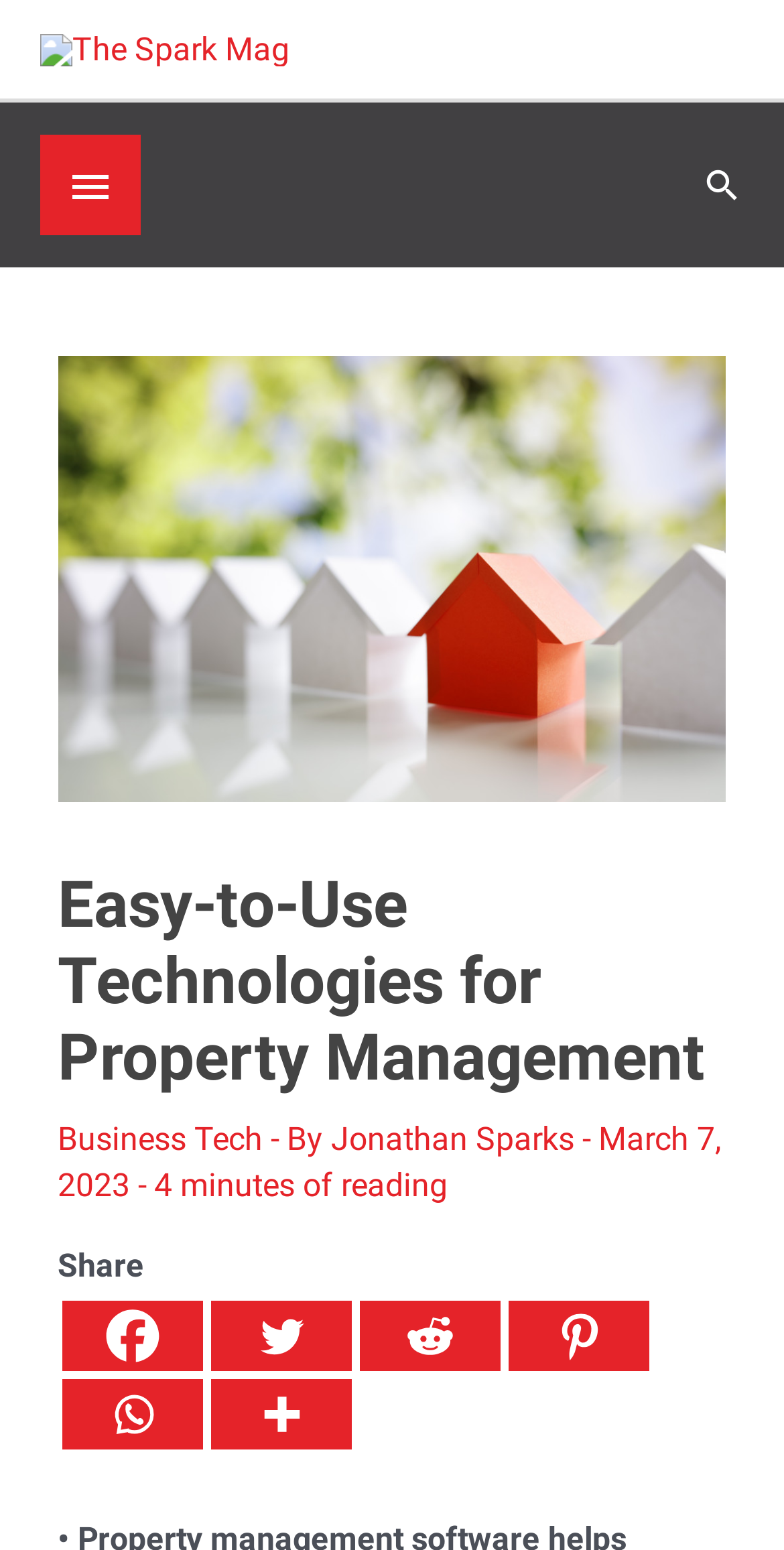Answer the question below in one word or phrase:
Who is the author of the article?

Jonathan Sparks